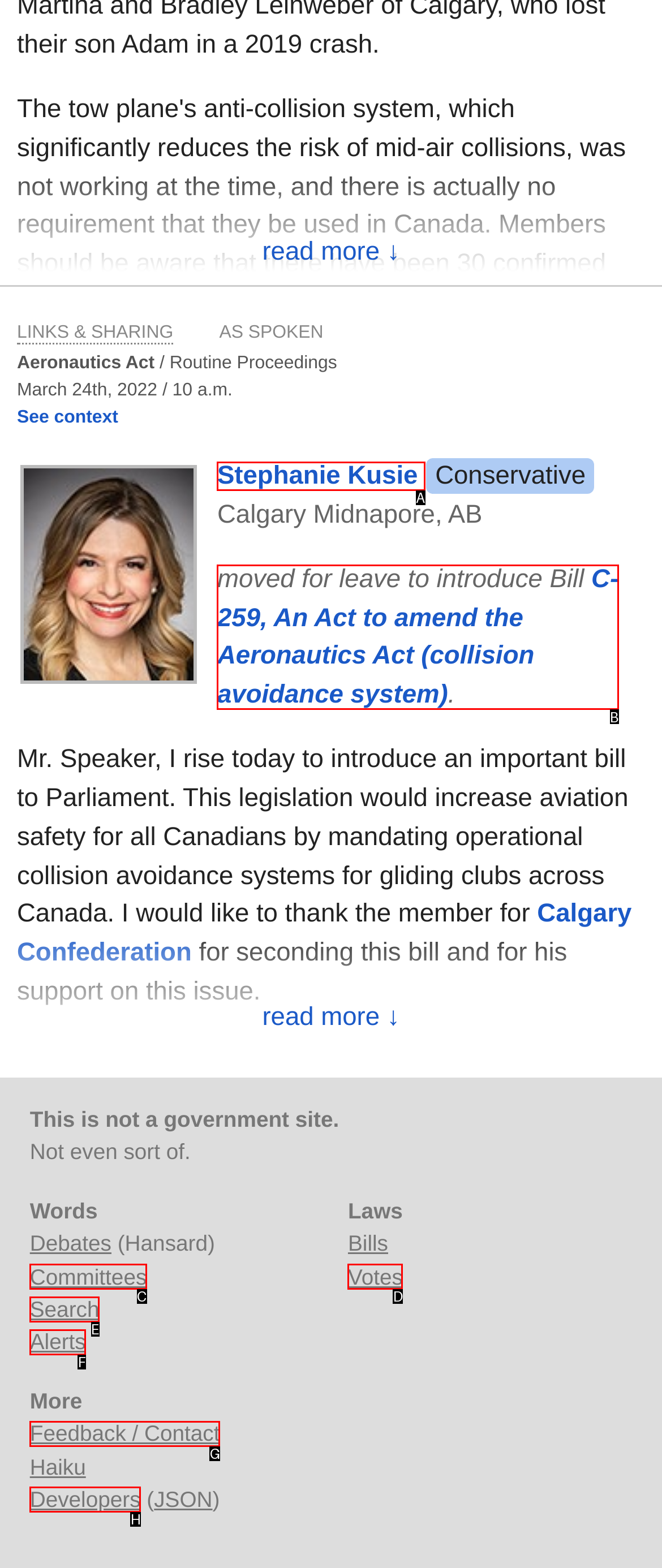Based on the element description: alt="The Mozartists", choose the best matching option. Provide the letter of the option directly.

None